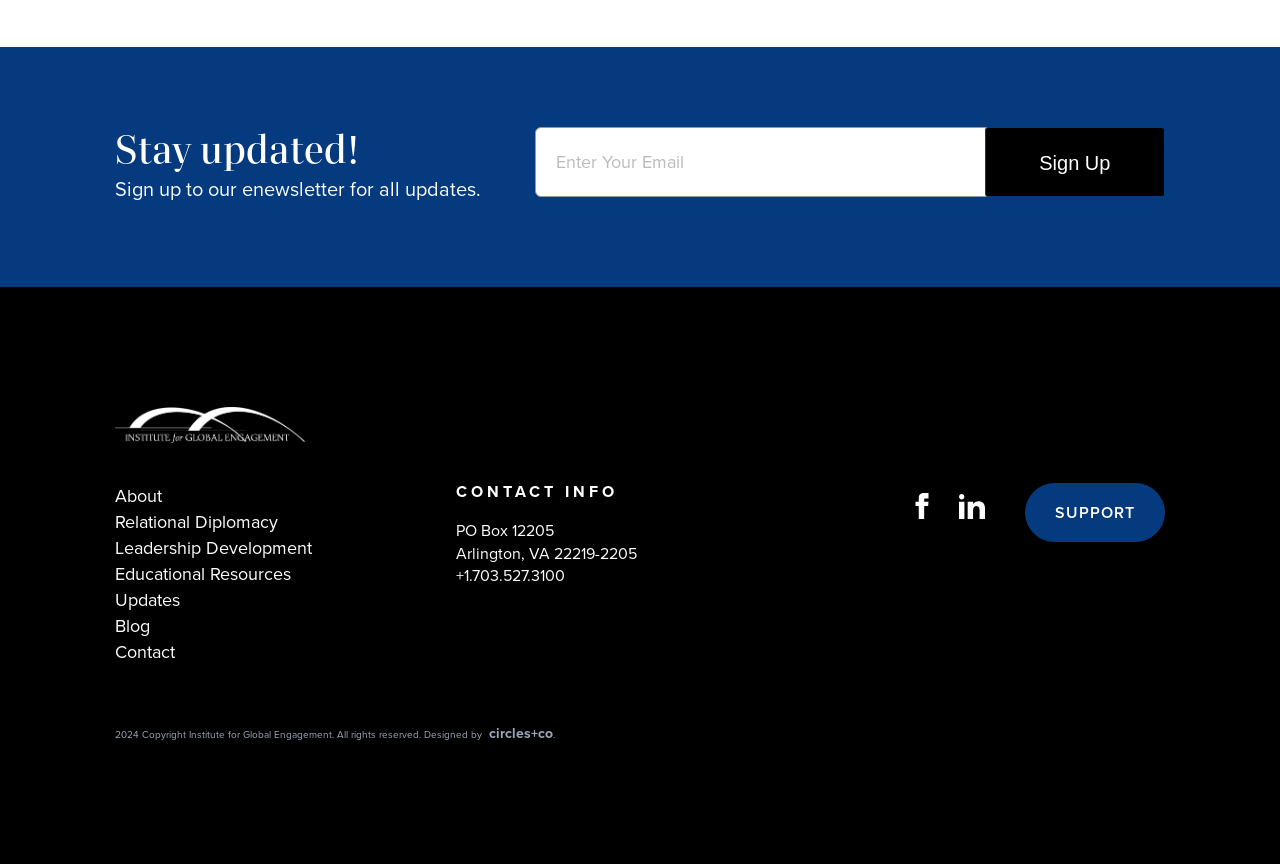Based on the element description value="Sign Up", identify the bounding box coordinates for the UI element. The coordinates should be in the format (top-left x, top-left y, bottom-right x, bottom-right y) and within the 0 to 1 range.

[0.769, 0.147, 0.91, 0.228]